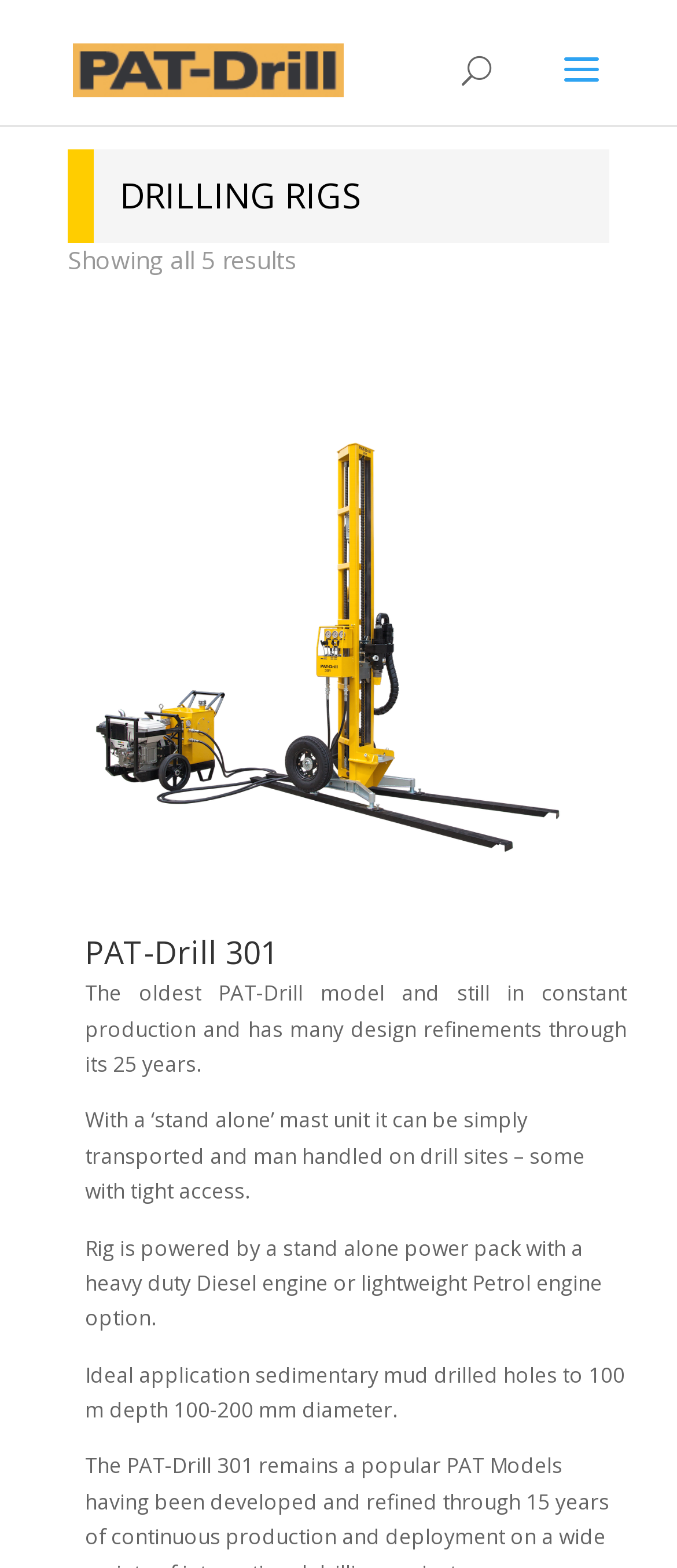What is the purpose of the mast unit?
Using the image, elaborate on the answer with as much detail as possible.

I found the answer by reading the StaticText element that says 'With a ‘stand alone’ mast unit it can be simply transported and man handled on drill sites – some with tight access.' This text describes the purpose of the mast unit, which is to facilitate transportation and handling of the drilling rig on drill sites.